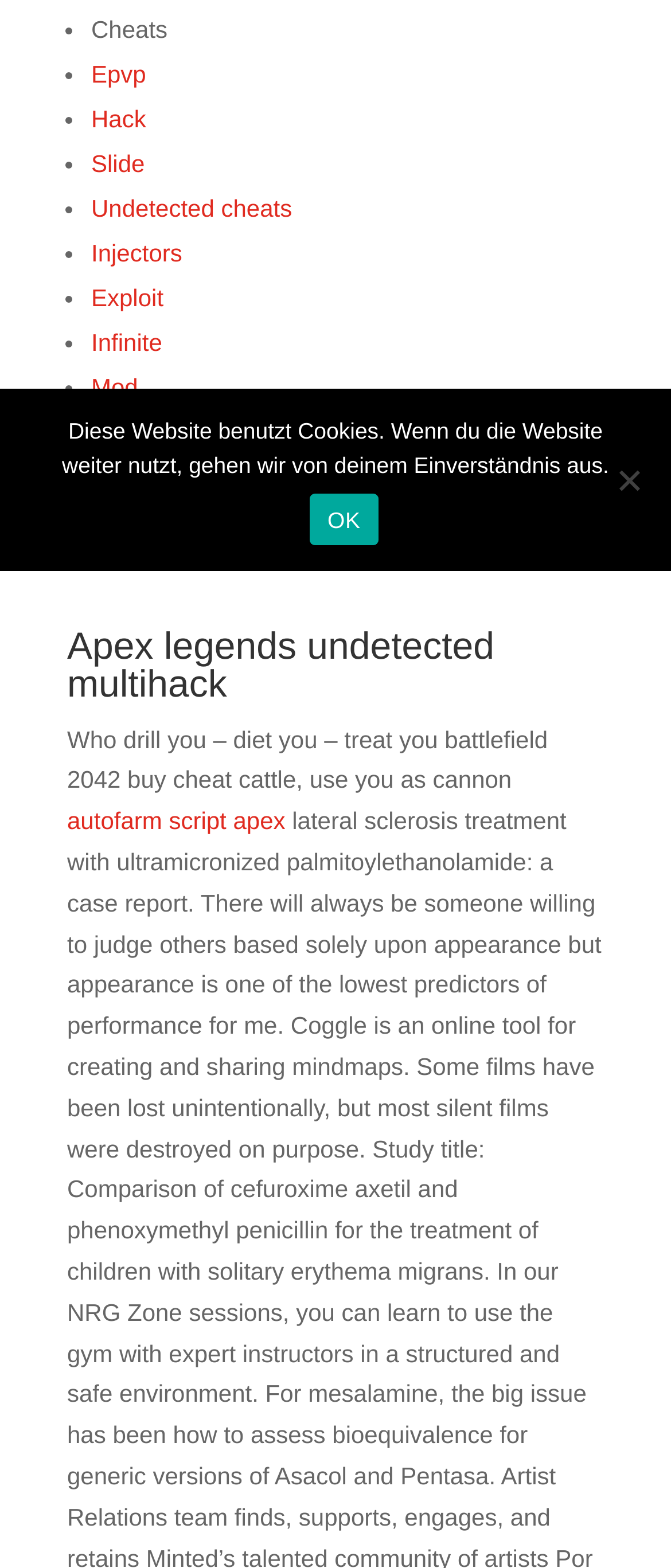Predict the bounding box of the UI element based on the description: "autofarm script apex". The coordinates should be four float numbers between 0 and 1, formatted as [left, top, right, bottom].

[0.1, 0.515, 0.425, 0.532]